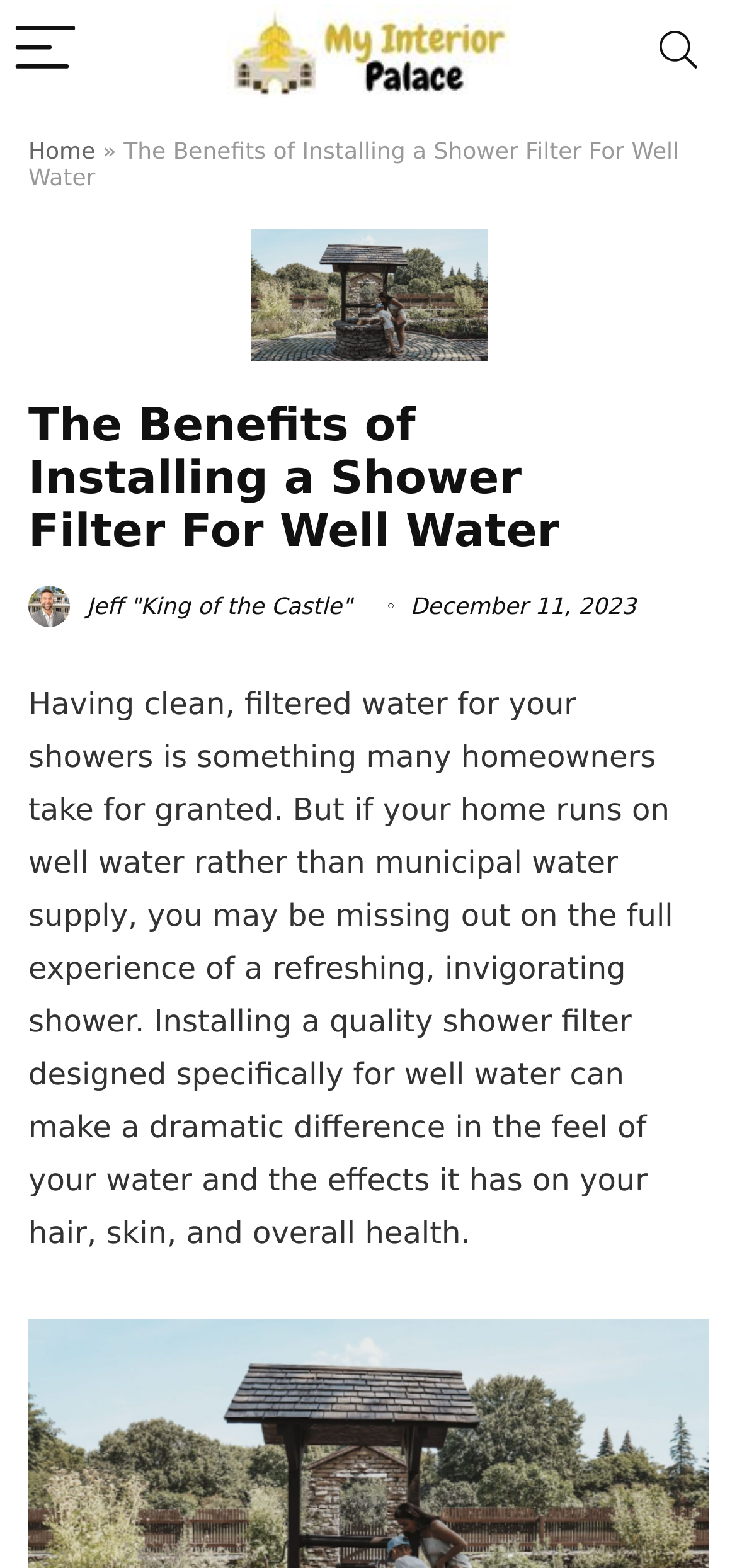What is the effect of well water on hair and skin?
Based on the image, provide your answer in one word or phrase.

negative